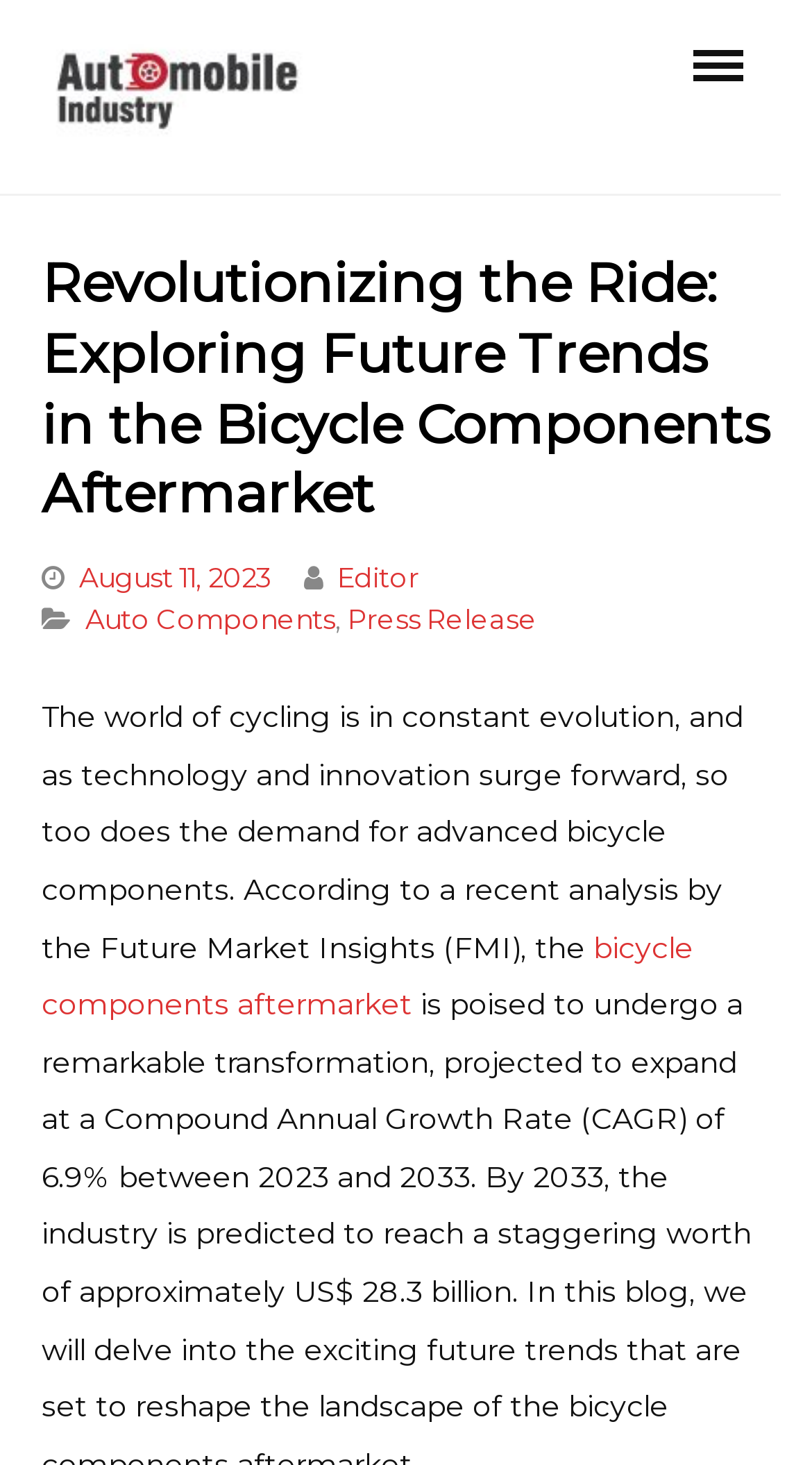What is the topic of the article?
Provide a detailed and well-explained answer to the question.

I found the topic by reading the text under the header, which mentions 'bicycle components aftermarket' as a key phrase.